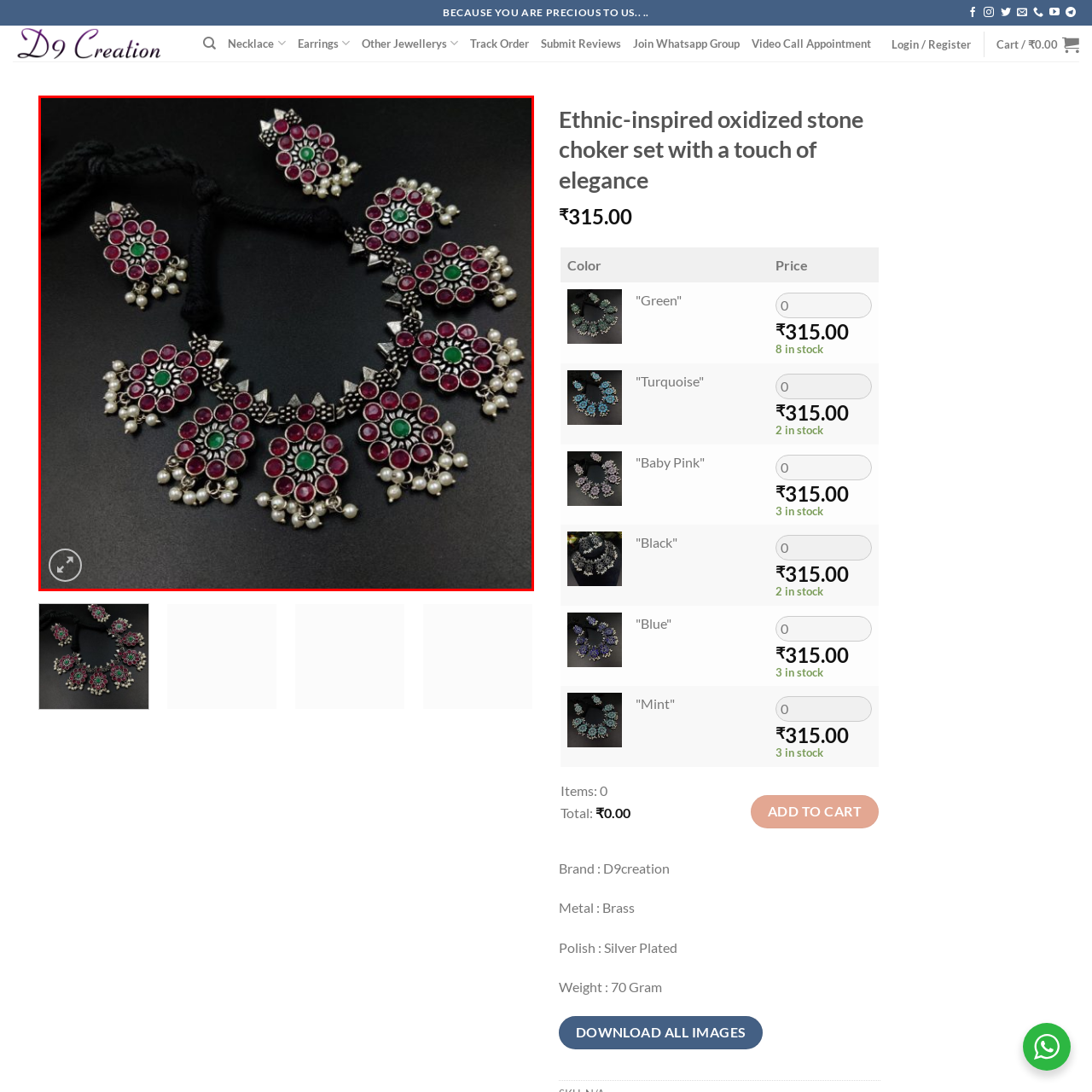Observe the content highlighted by the red box and supply a one-word or short phrase answer to the question: What is the purpose of the black thread attachment?

comfortable fit